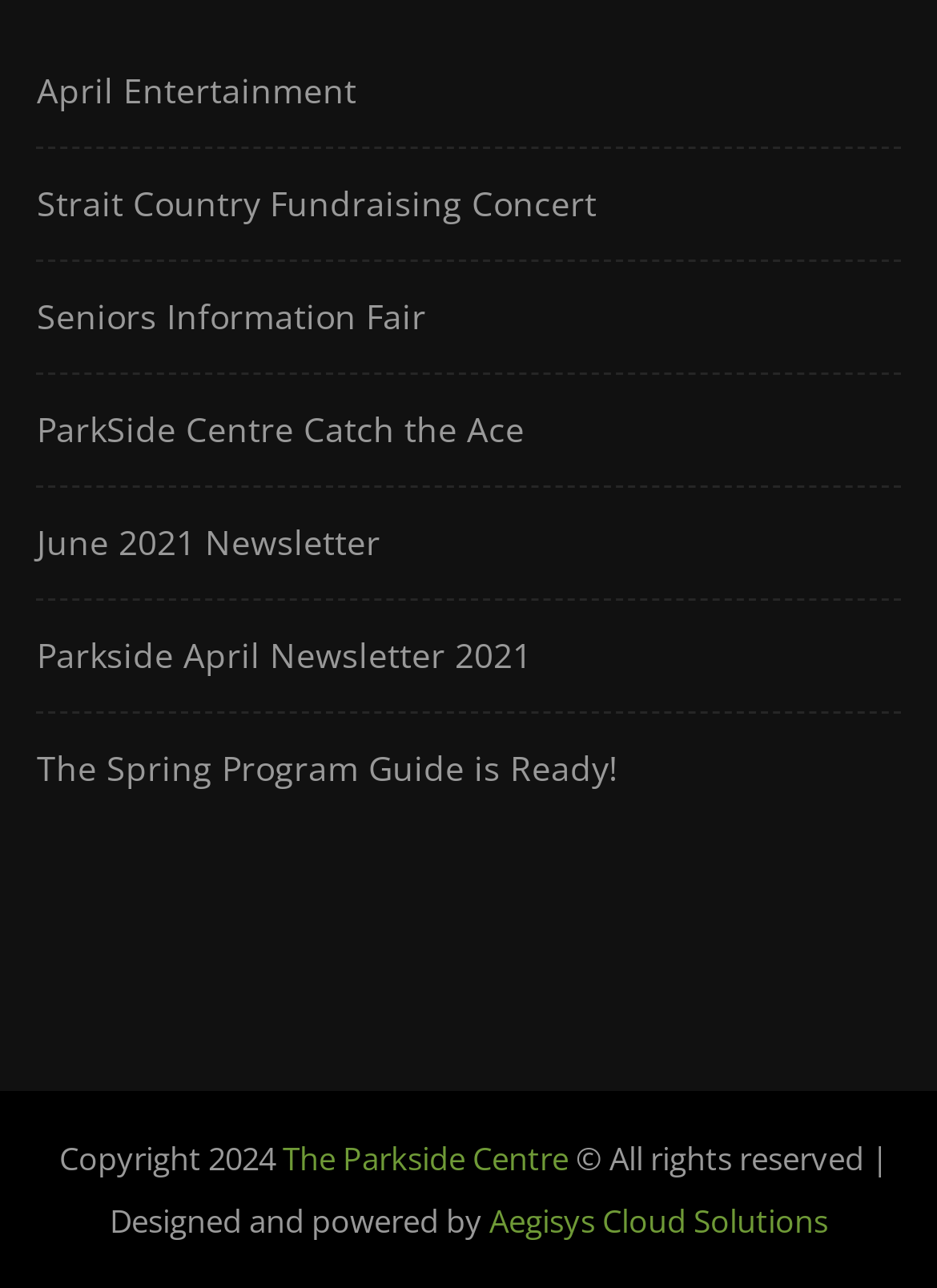How many images are on the webpage?
Please answer using one word or phrase, based on the screenshot.

1